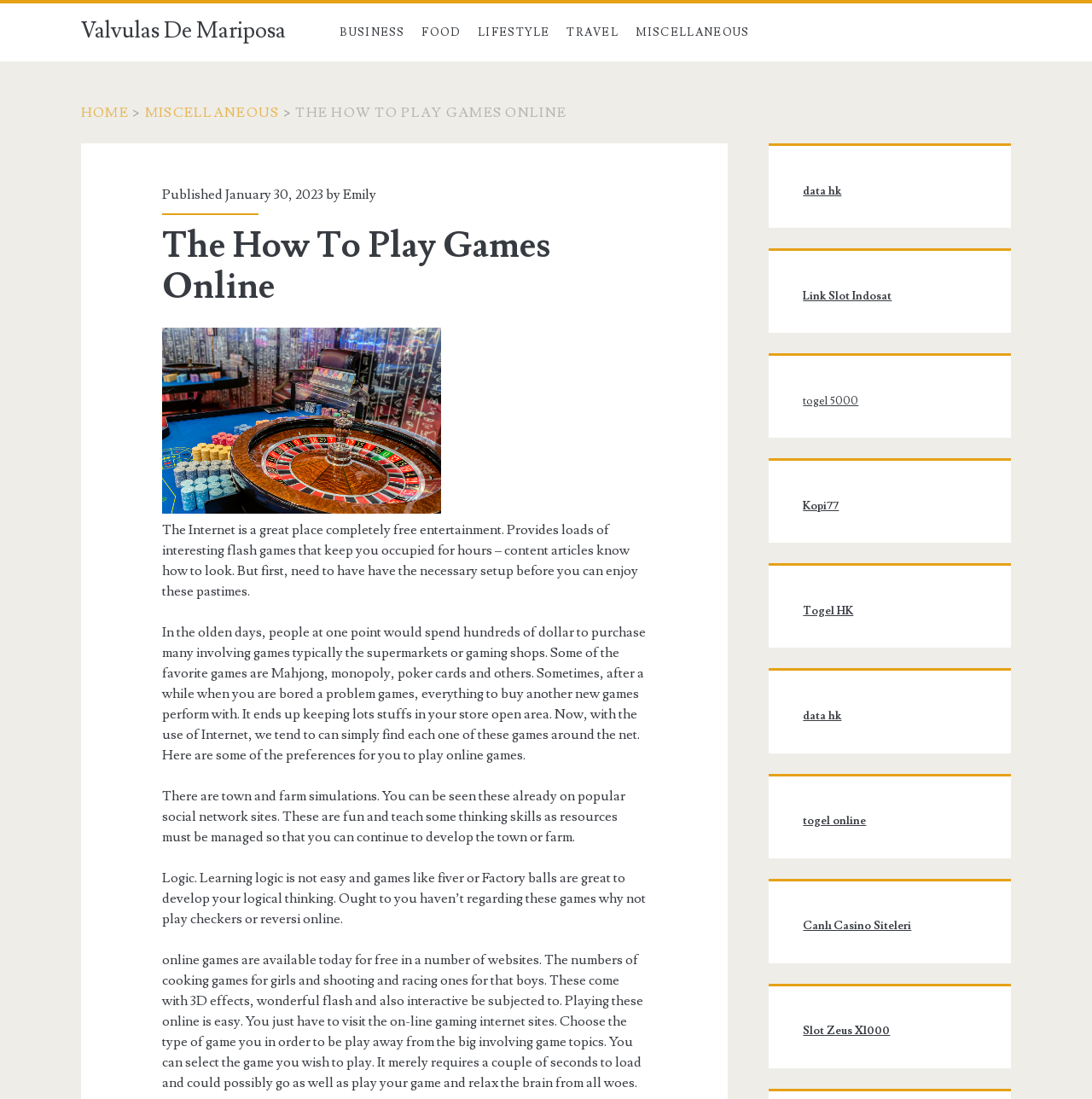Identify the bounding box for the described UI element: "Link Slot Indosat".

[0.735, 0.263, 0.817, 0.275]